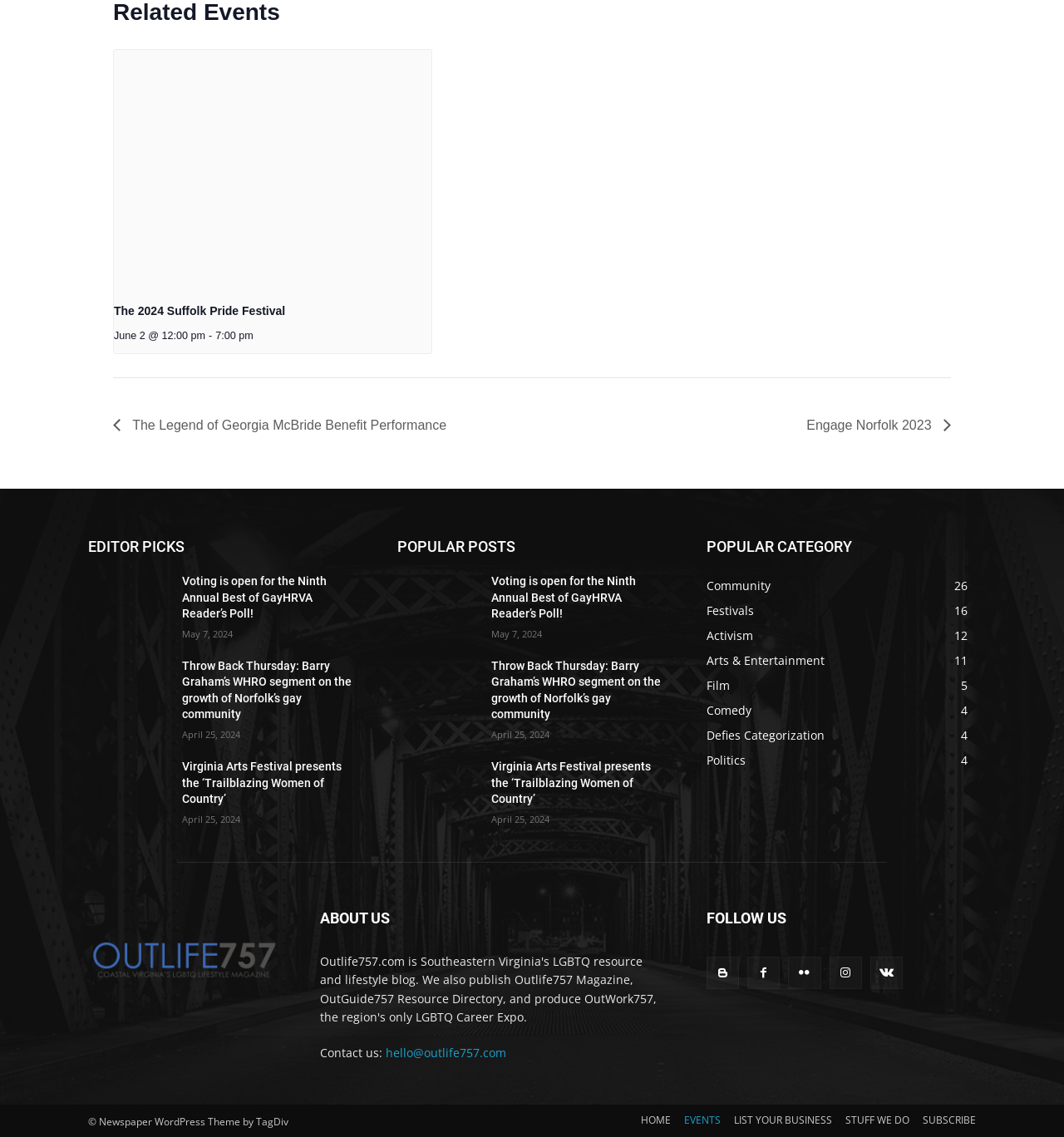Please determine the bounding box coordinates of the clickable area required to carry out the following instruction: "Go to the 'HOME' page". The coordinates must be four float numbers between 0 and 1, represented as [left, top, right, bottom].

[0.602, 0.977, 0.63, 0.993]